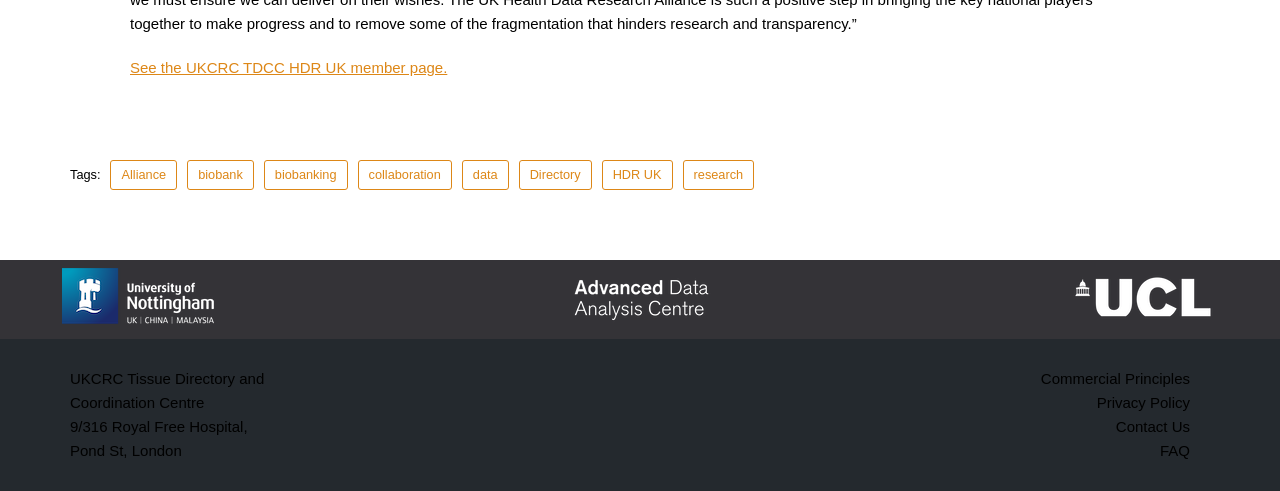Determine the bounding box for the described UI element: "HDR UK".

[0.47, 0.326, 0.525, 0.387]